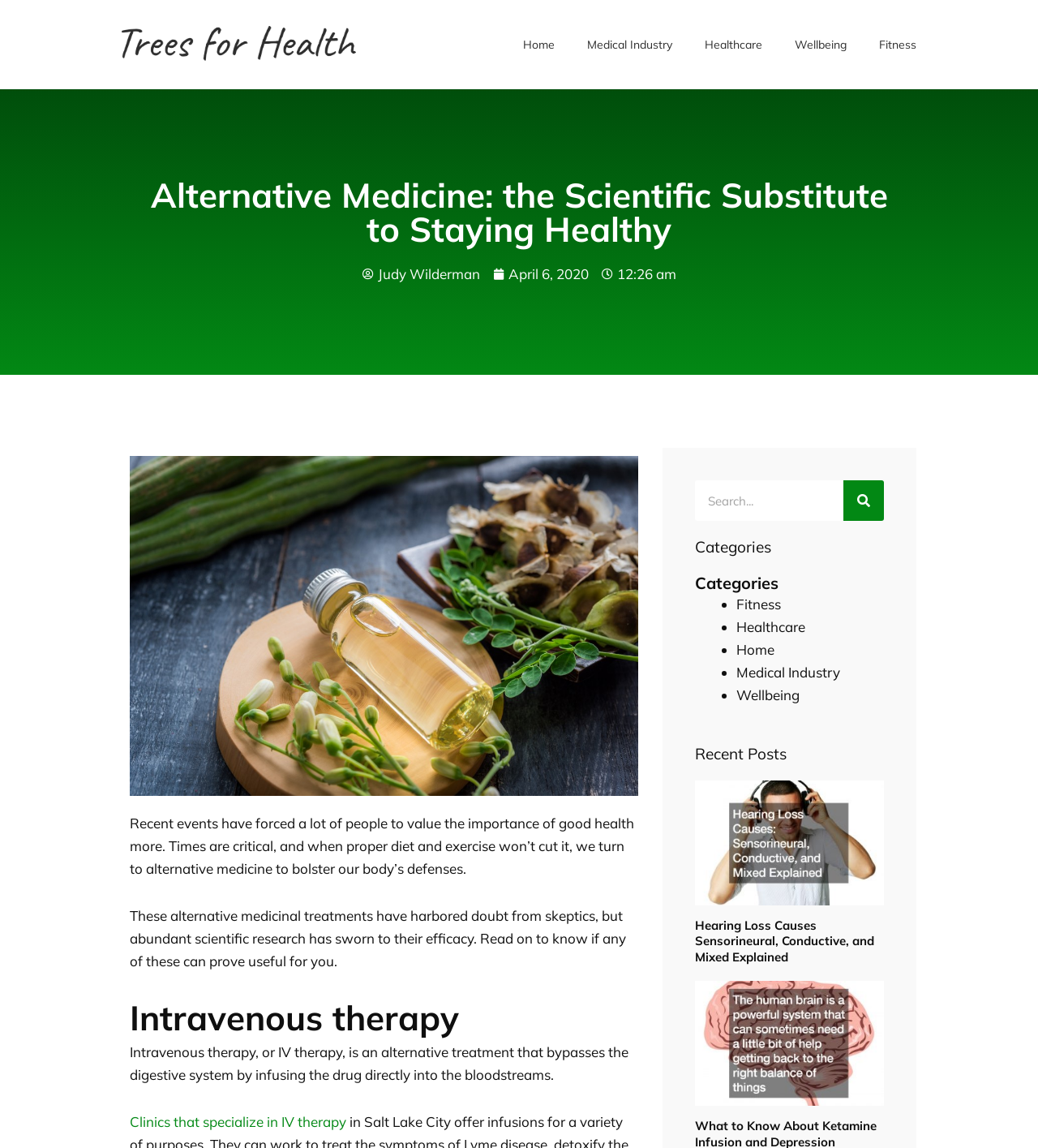What is the purpose of the search box?
Answer the question with a detailed and thorough explanation.

The purpose of the search box can be inferred by looking at its location and the text 'Search' associated with it. It is likely that the search box is used to search for content within the website.